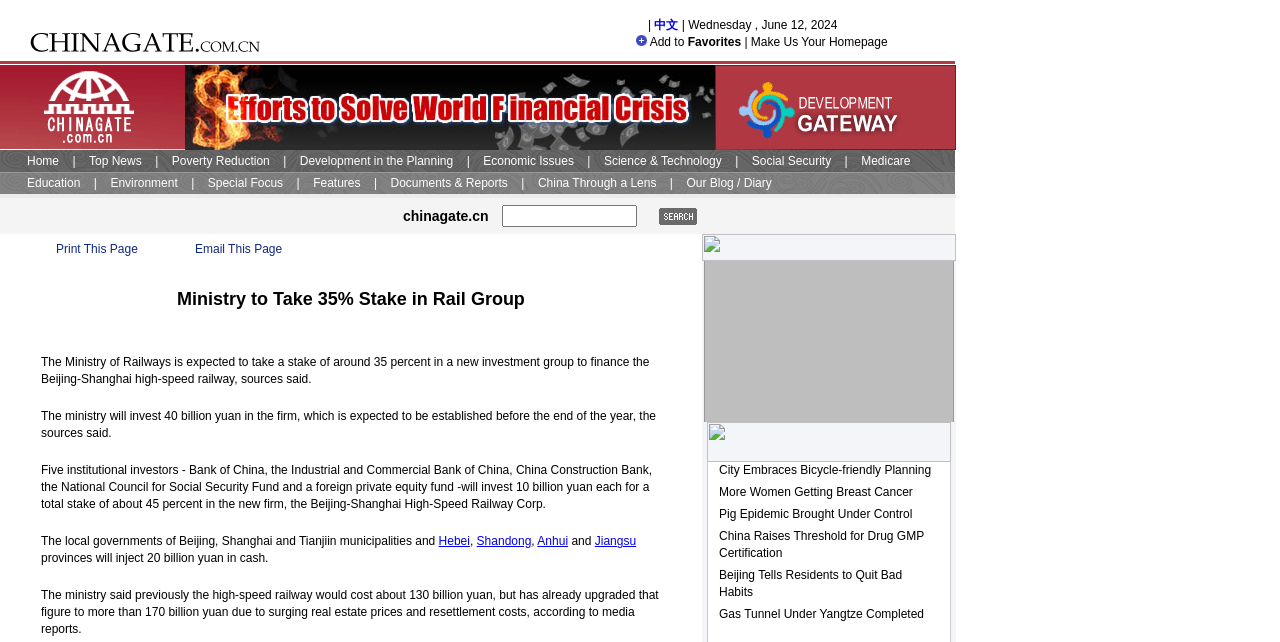What is the topic of the main article?
Give a comprehensive and detailed explanation for the question.

Based on the webpage structure, the main article is located in the LayoutTable with the bounding box coordinates [0.032, 0.411, 0.516, 0.52]. The article title is 'Ministry to Take 35% Stake in Rail Group', which indicates that the topic of the main article is related to the Rail Group.